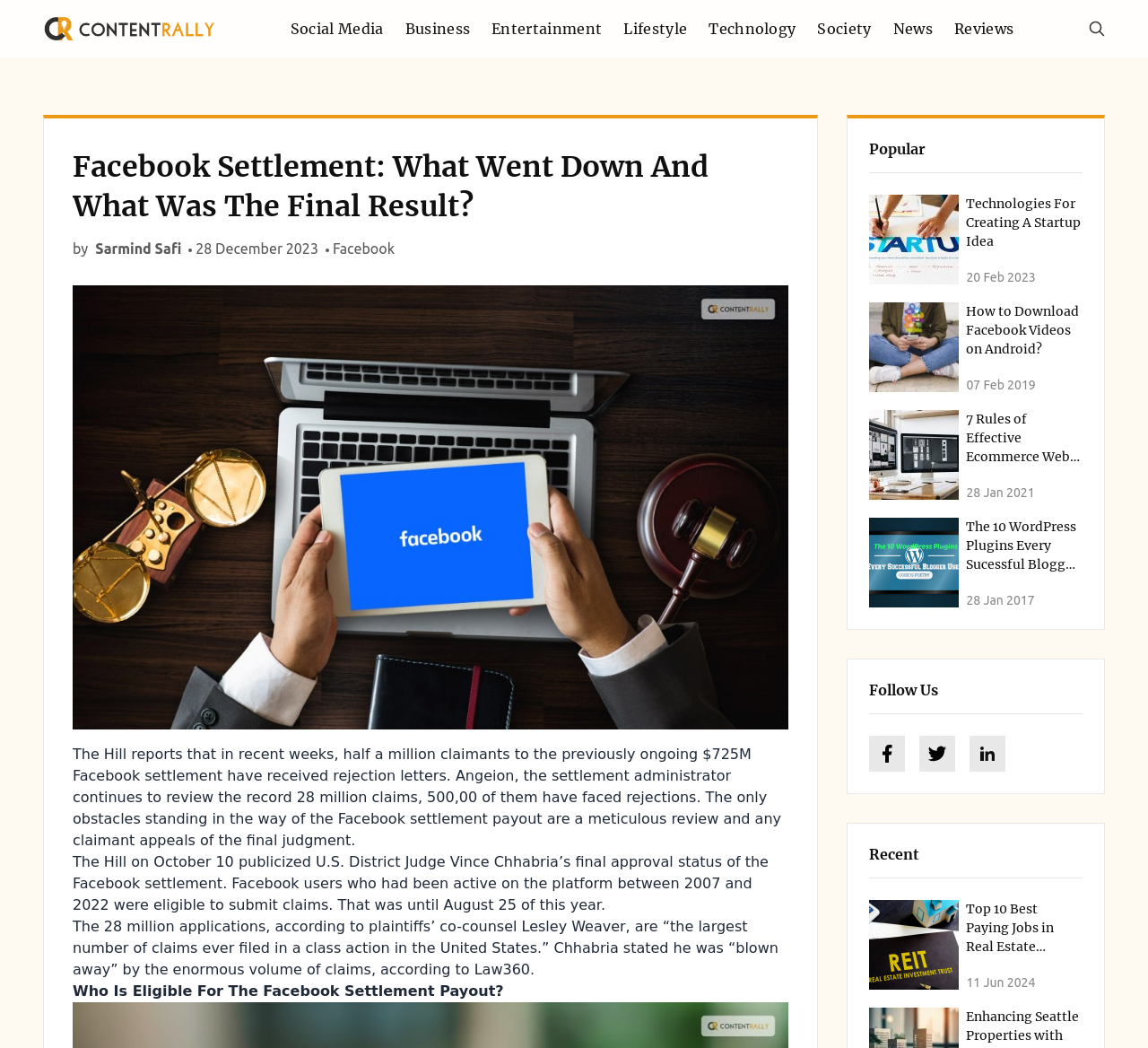Identify the coordinates of the bounding box for the element that must be clicked to accomplish the instruction: "Read the article about 'Facebook Settlement: What Went Down And What Was The Final Result?'".

[0.063, 0.14, 0.687, 0.216]